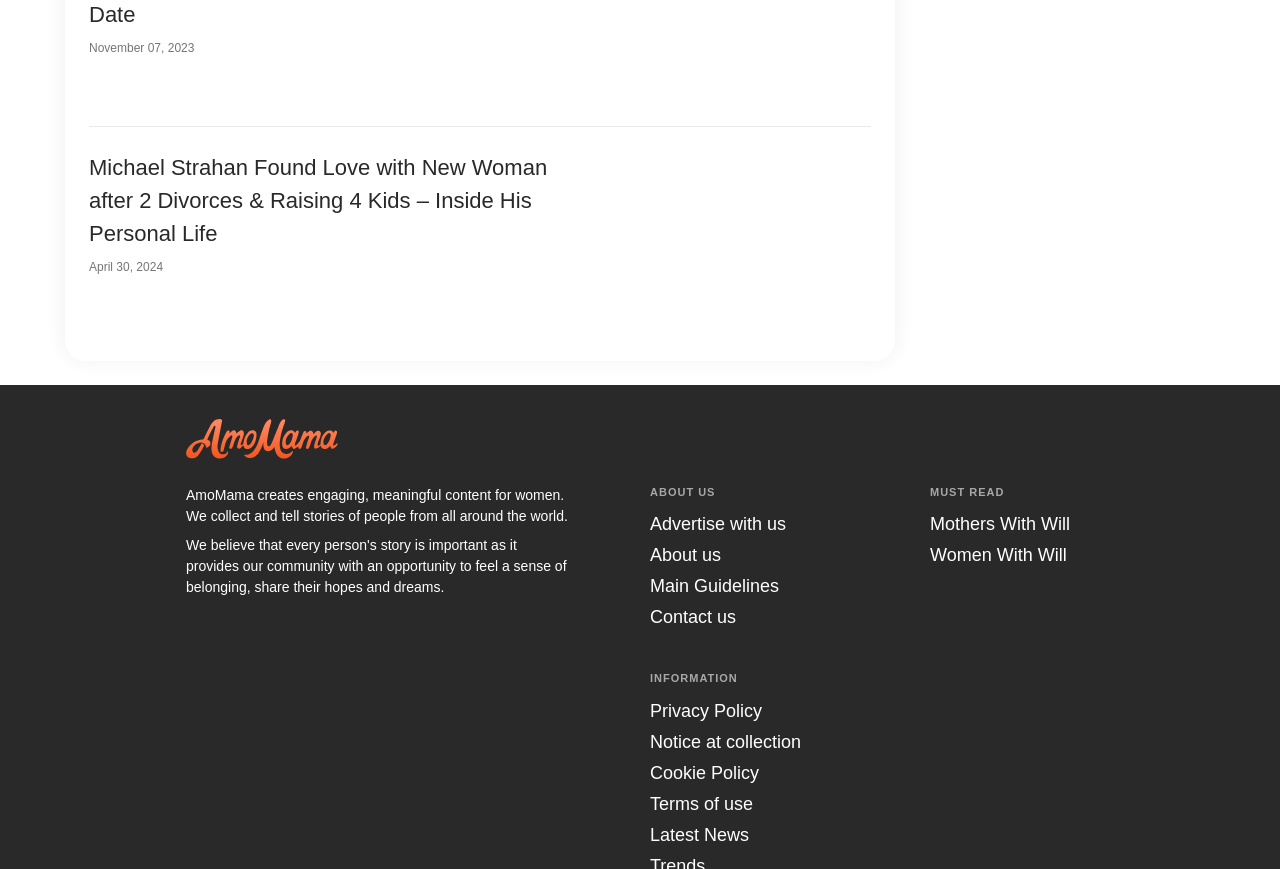Determine the bounding box of the UI component based on this description: "aria-label="logo"". The bounding box coordinates should be four float values between 0 and 1, i.e., [left, top, right, bottom].

[0.145, 0.482, 0.855, 0.528]